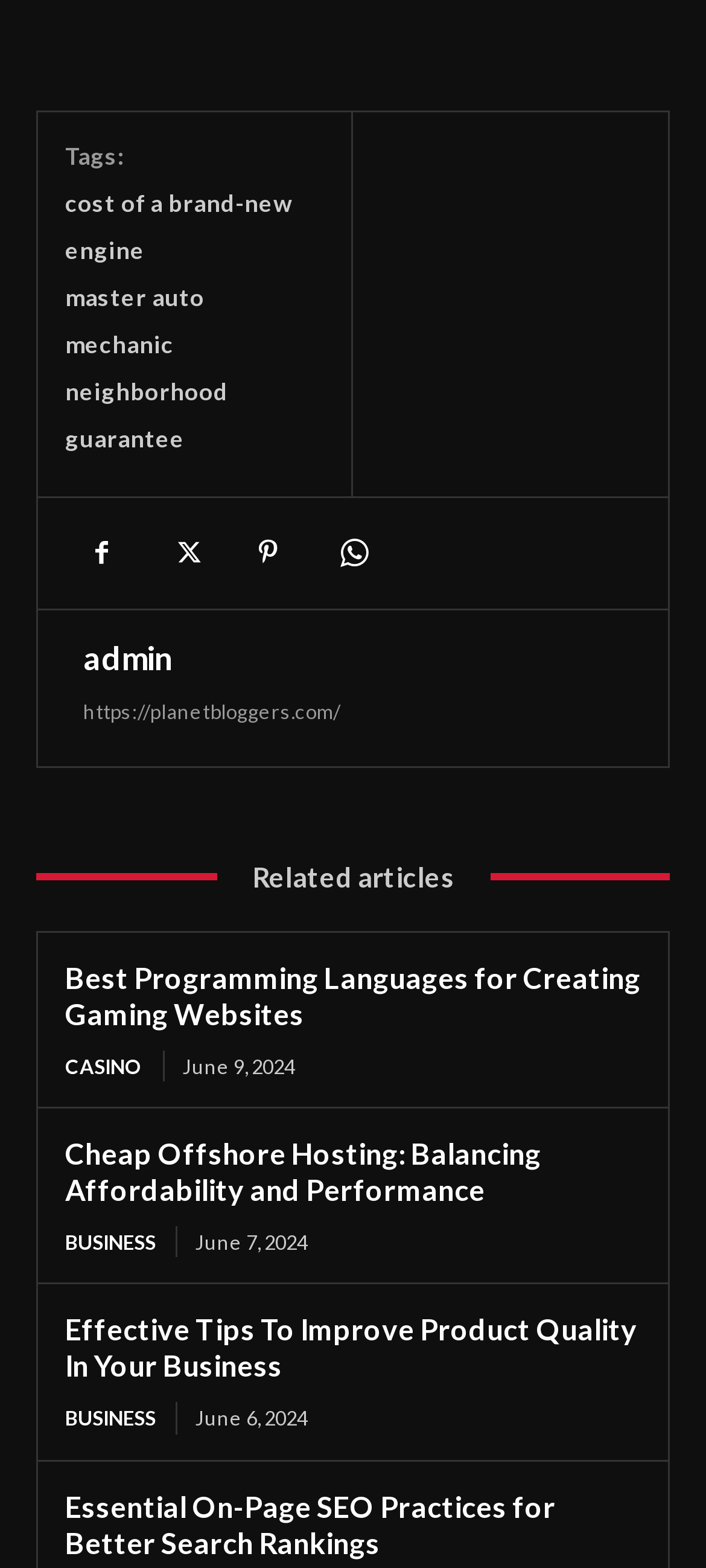Provide the bounding box coordinates for the area that should be clicked to complete the instruction: "go to the admin page".

[0.118, 0.407, 0.482, 0.433]